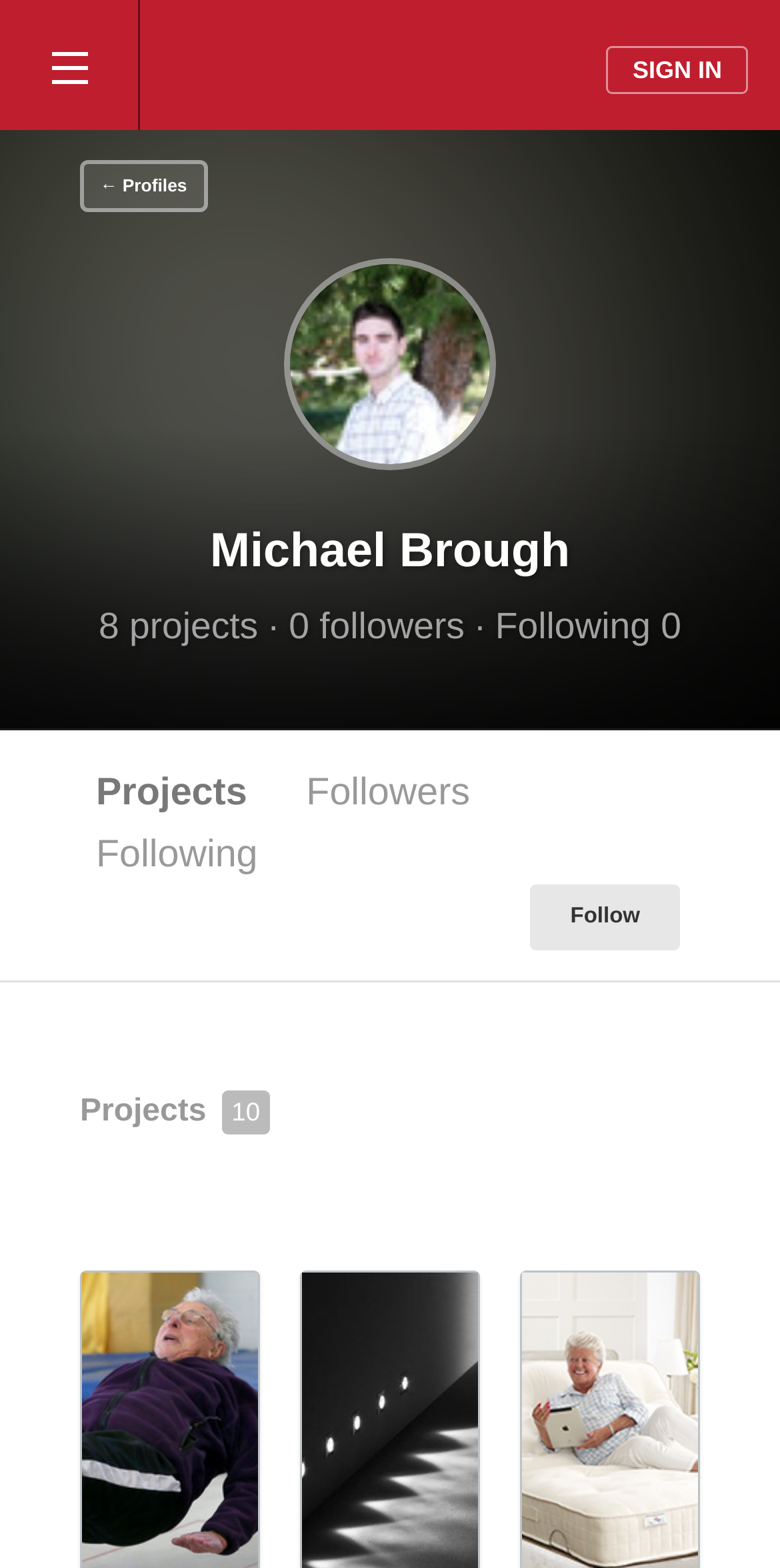Please identify the bounding box coordinates of the region to click in order to complete the task: "View profile". The coordinates must be four float numbers between 0 and 1, specified as [left, top, right, bottom].

[0.103, 0.33, 0.897, 0.373]